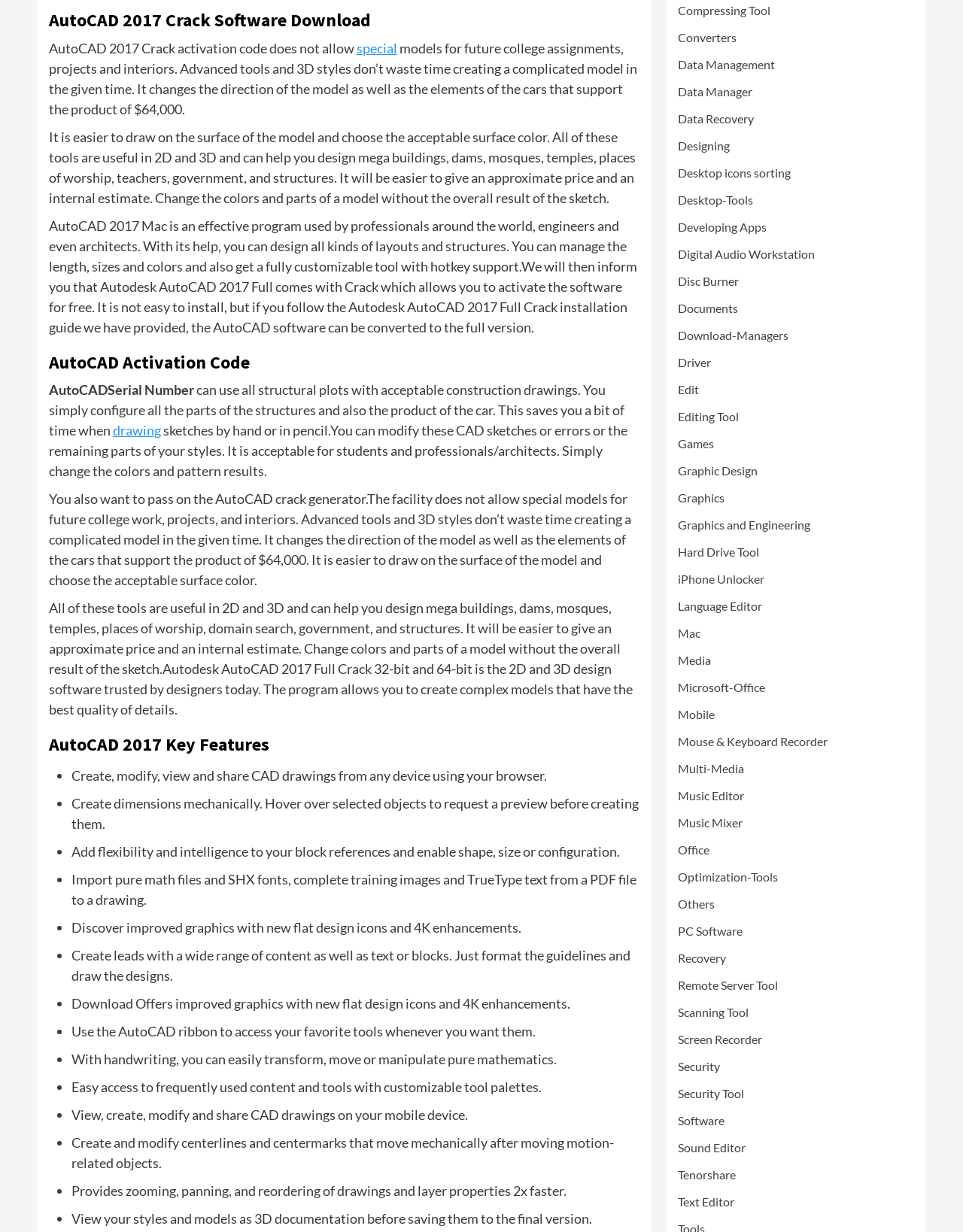Determine the bounding box coordinates of the element that should be clicked to execute the following command: "Click on 'AutoCAD 2017 Crack Software Download'".

[0.051, 0.009, 0.665, 0.025]